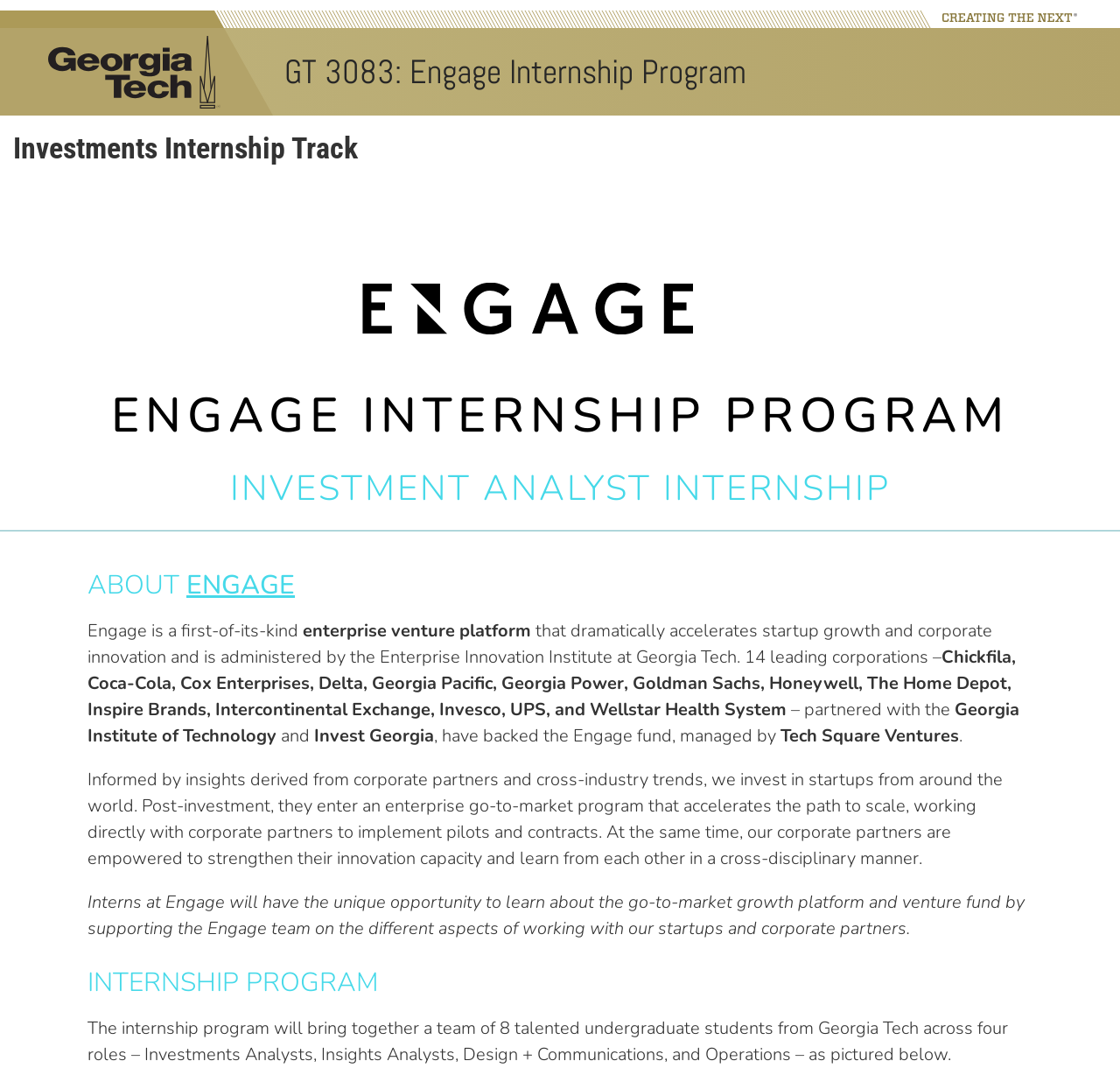Given the element description "alt="Georgia Institute of Technology"" in the screenshot, predict the bounding box coordinates of that UI element.

[0.043, 0.059, 0.197, 0.073]